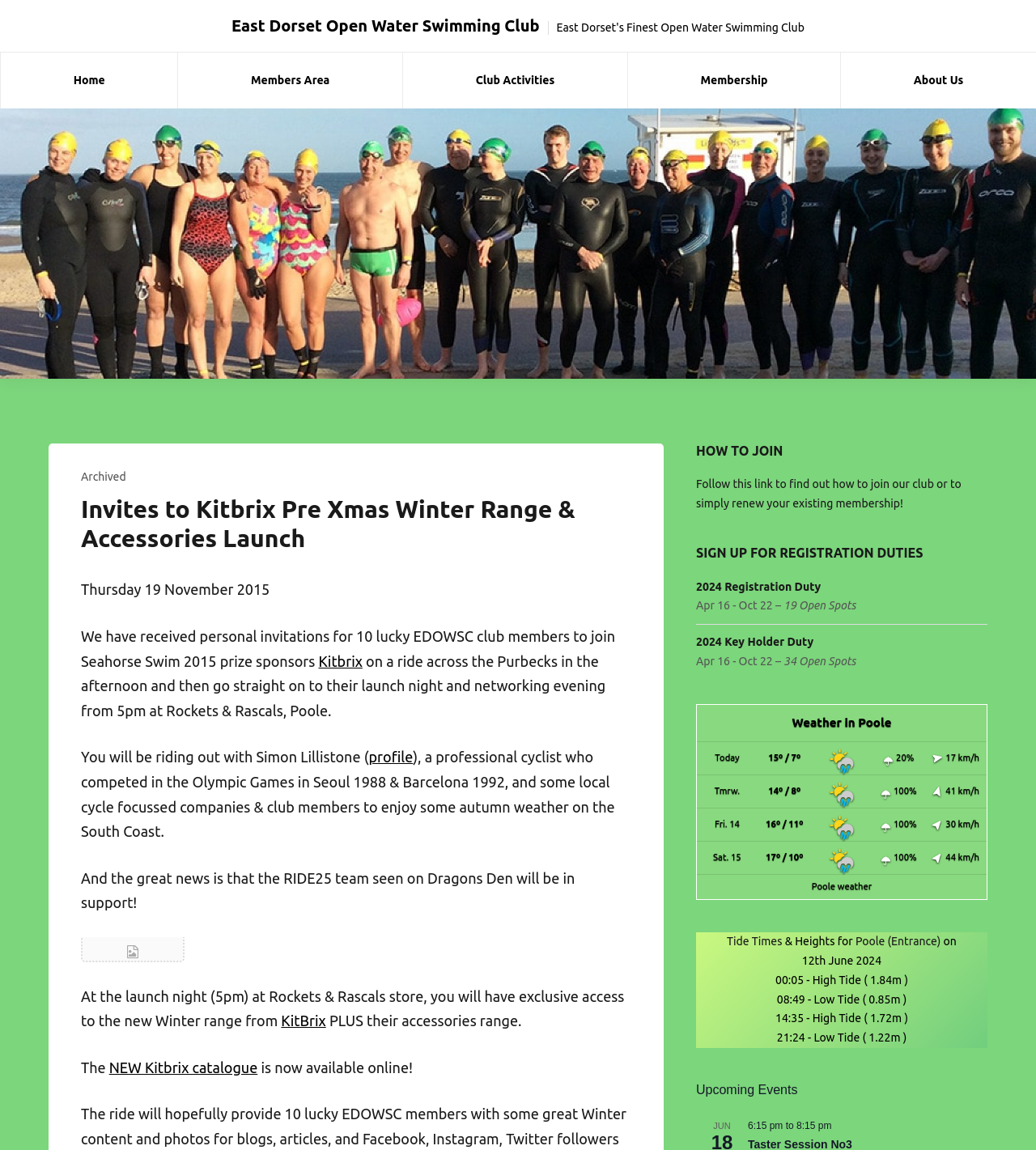Please find the bounding box coordinates of the element that needs to be clicked to perform the following instruction: "Read 'How It Works'". The bounding box coordinates should be four float numbers between 0 and 1, represented as [left, top, right, bottom].

None